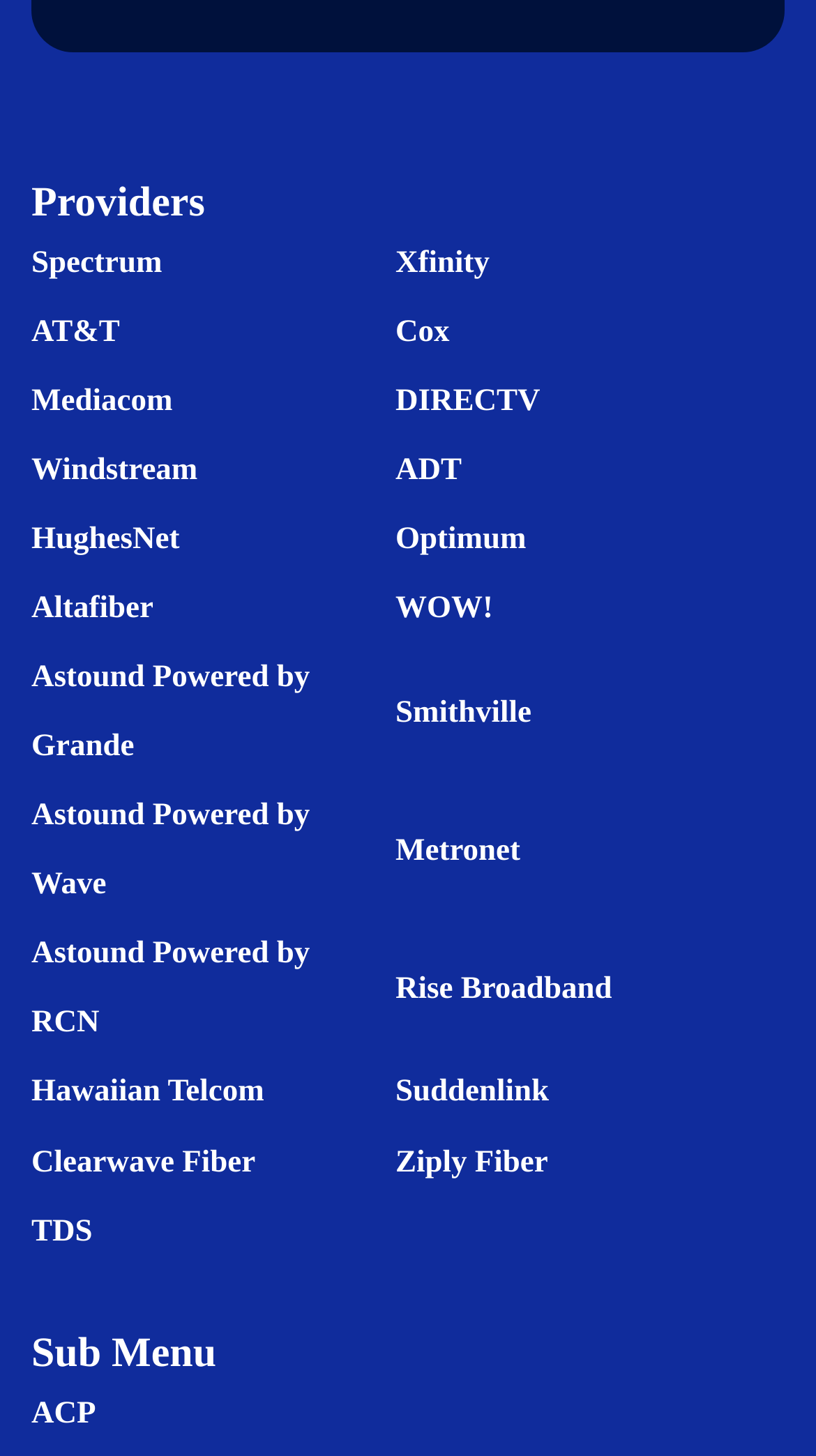What is the link below 'Sub Menu'?
Refer to the screenshot and deliver a thorough answer to the question presented.

The link below 'Sub Menu' is 'ACP', which is a link element located at the bottom of the webpage with a bounding box of [0.038, 0.959, 0.118, 0.982].